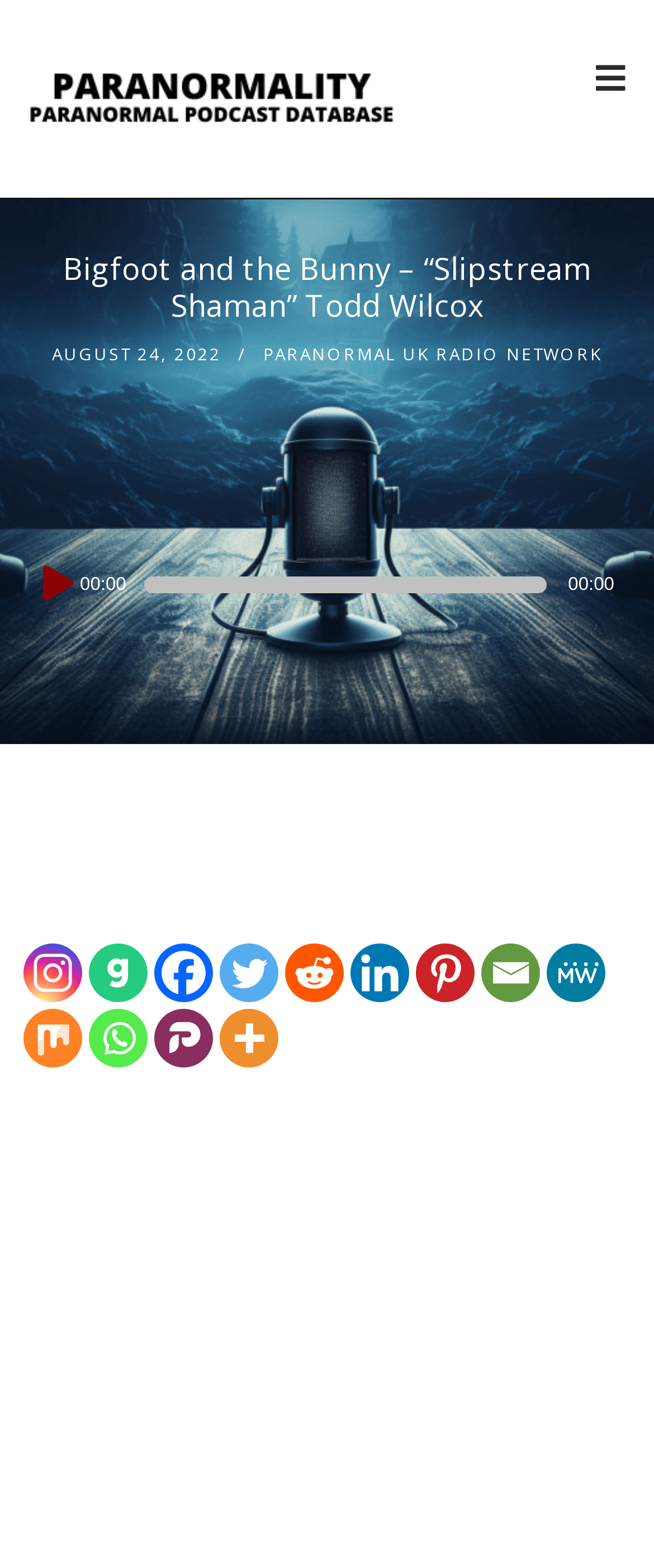Determine the bounding box coordinates of the area to click in order to meet this instruction: "Play the audio".

[0.051, 0.351, 0.117, 0.394]